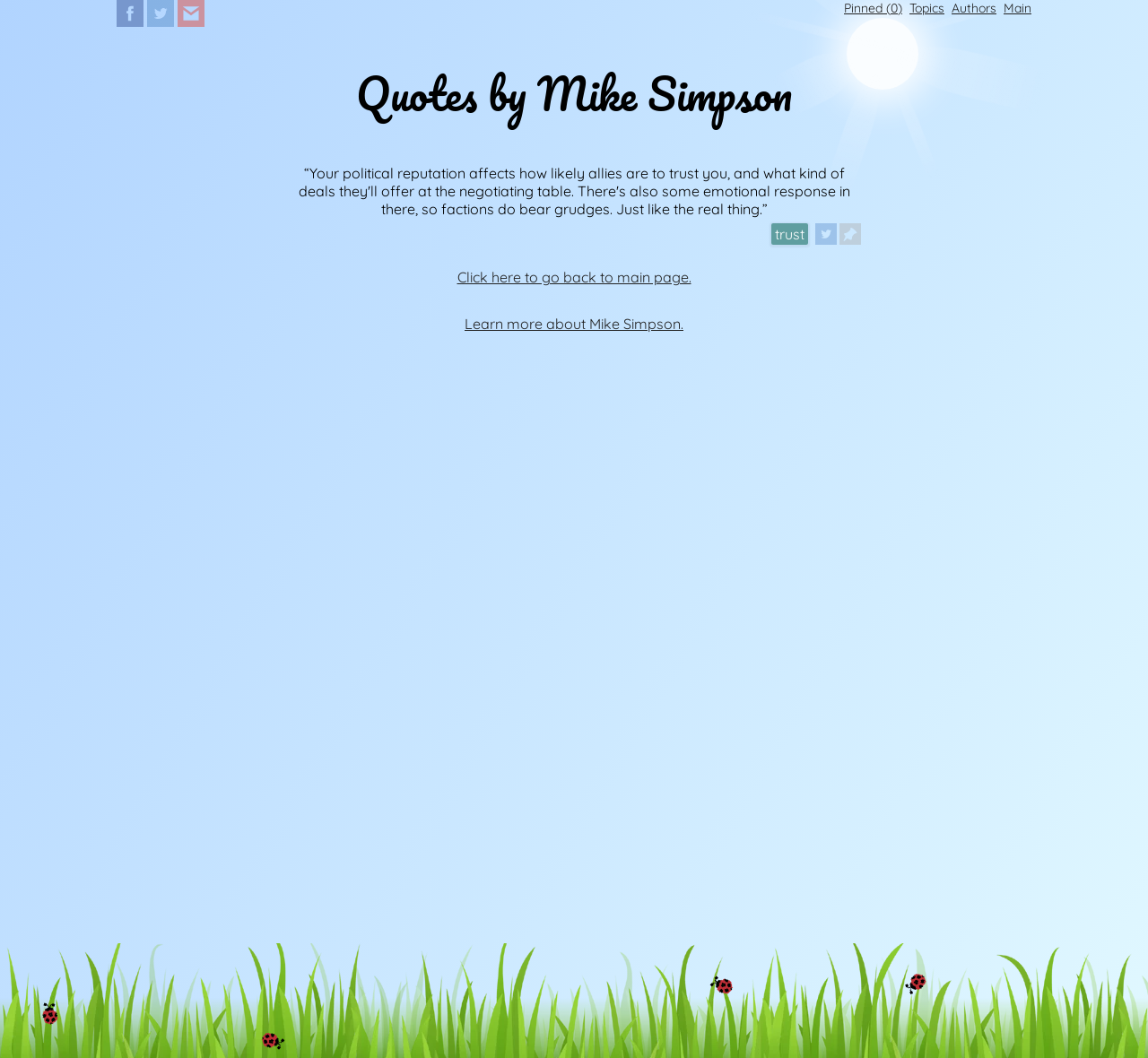Specify the bounding box coordinates for the region that must be clicked to perform the given instruction: "Go back to main page".

[0.398, 0.253, 0.602, 0.27]